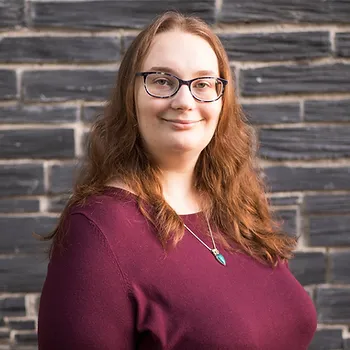What is the color of the background?
Carefully analyze the image and provide a detailed answer to the question.

The caption describes the background as 'dark stone' and 'textured gray', which suggests that the dominant color of the background is gray.